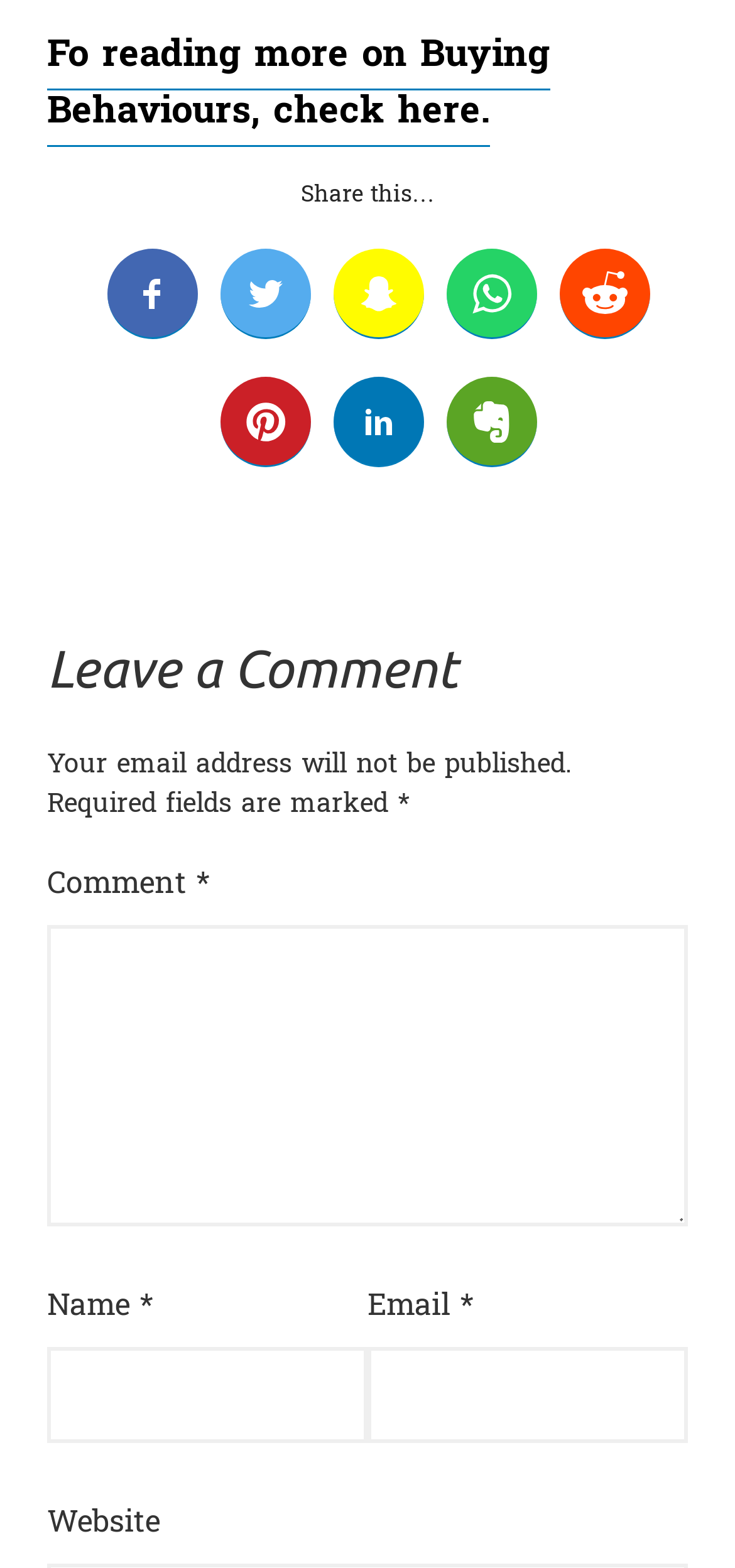Specify the bounding box coordinates of the area that needs to be clicked to achieve the following instruction: "Click on 'Fo reading more on Buying Behaviours, check here.'".

[0.064, 0.014, 0.749, 0.094]